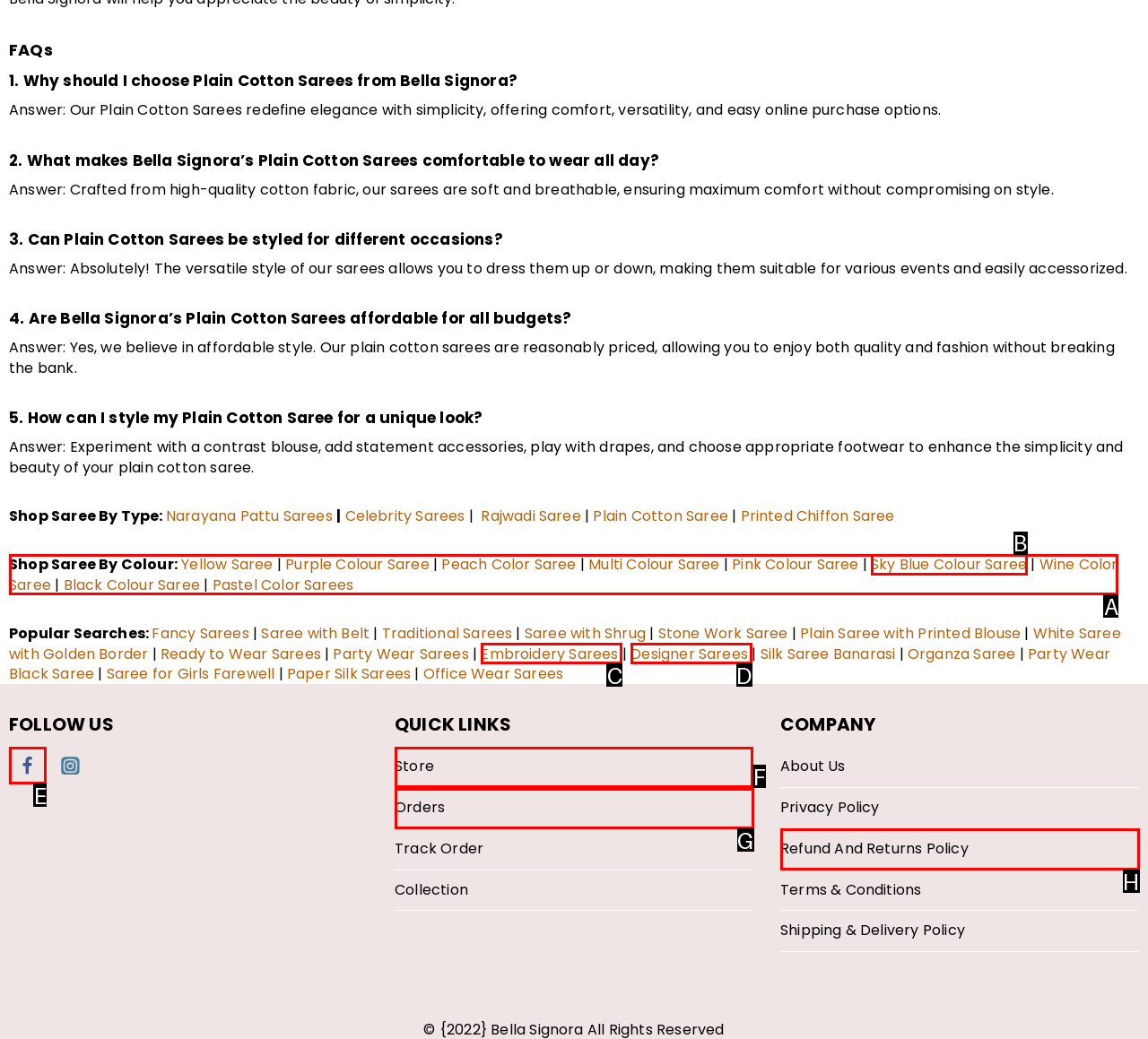Determine which letter corresponds to the UI element to click for this task: Go to the 'Store' page
Respond with the letter from the available options.

F